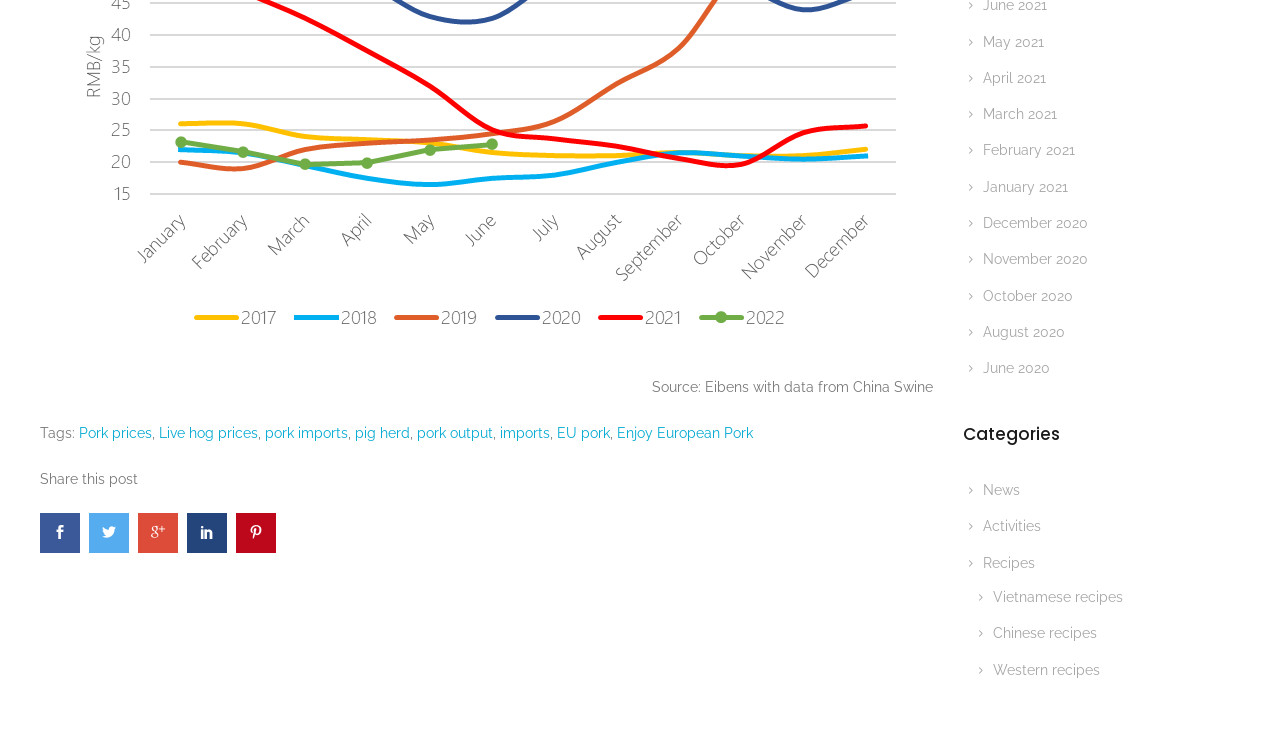Please find the bounding box for the following UI element description. Provide the coordinates in (top-left x, top-left y, bottom-right x, bottom-right y) format, with values between 0 and 1: Chinese recipes

[0.775, 0.85, 0.857, 0.871]